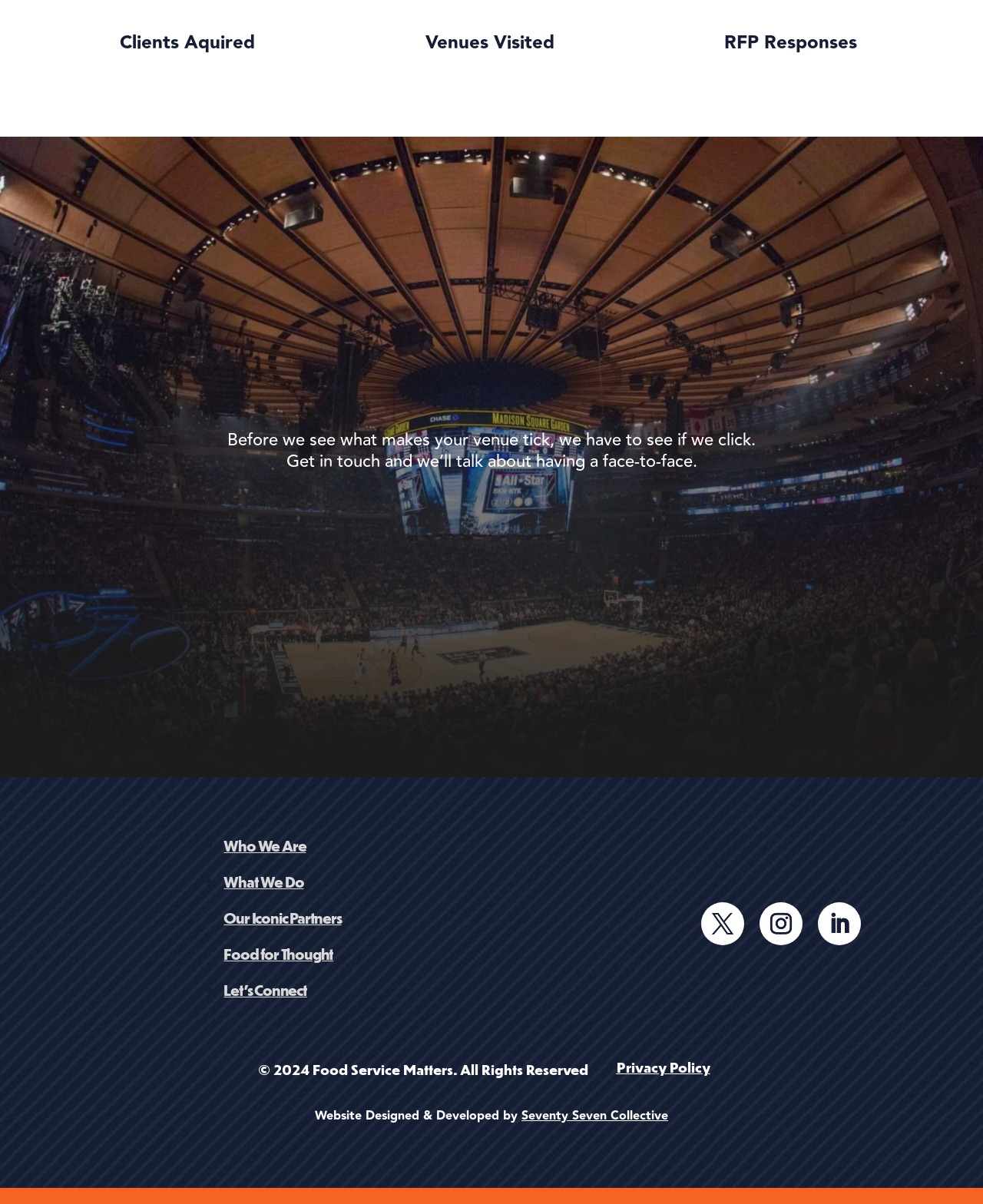Who designed and developed the website?
Using the visual information, respond with a single word or phrase.

Seventy Seven Collective